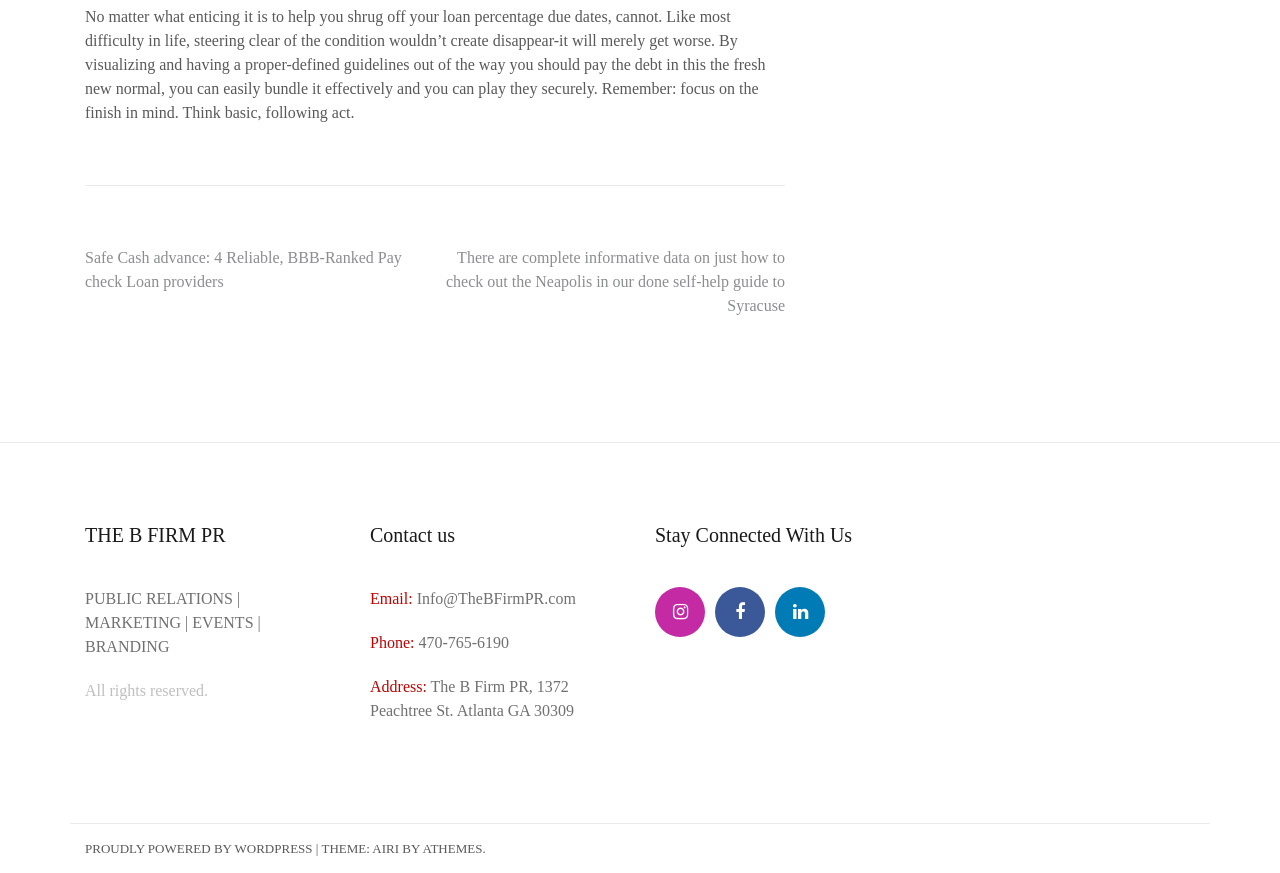What is the phone number?
Look at the image and respond to the question as thoroughly as possible.

The phone number can be found in the contact information section with the label 'Phone:' followed by the phone number '470-765-6190'.